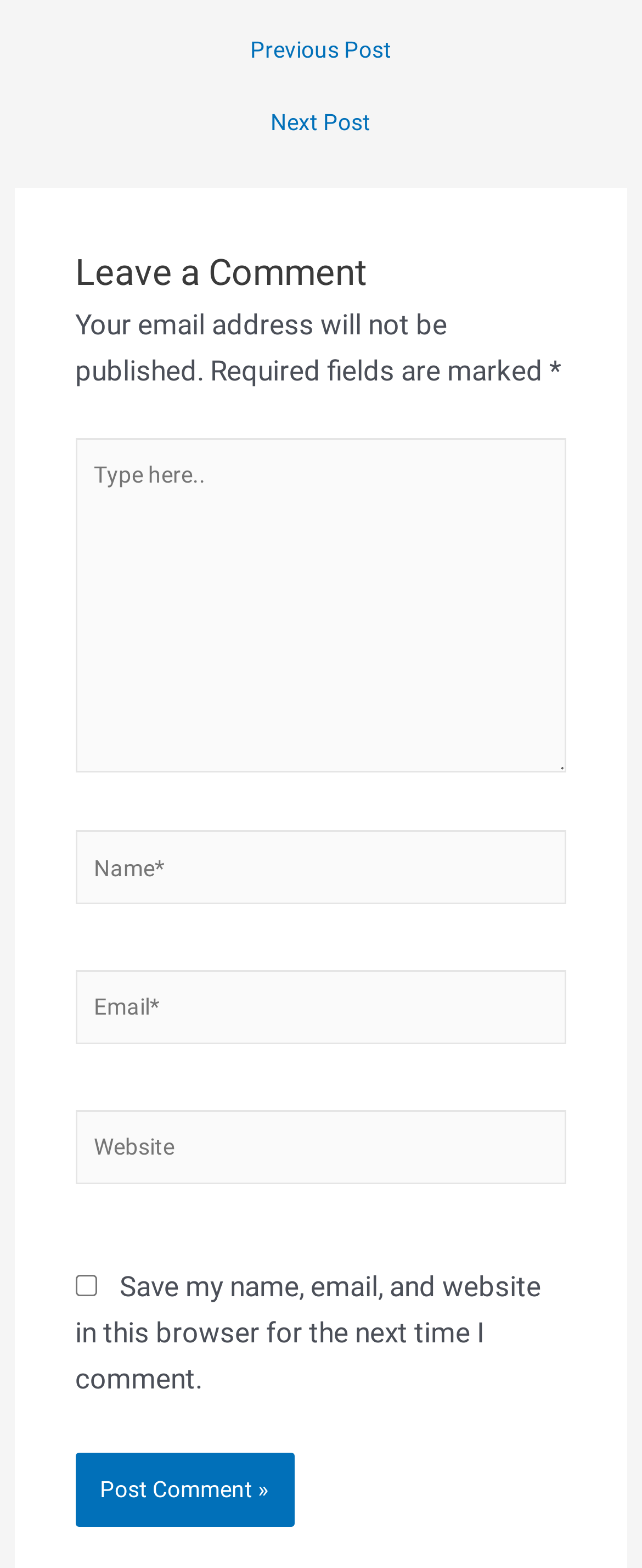What is the warning below the comment form?
Please provide a single word or phrase answer based on the image.

Email address not published